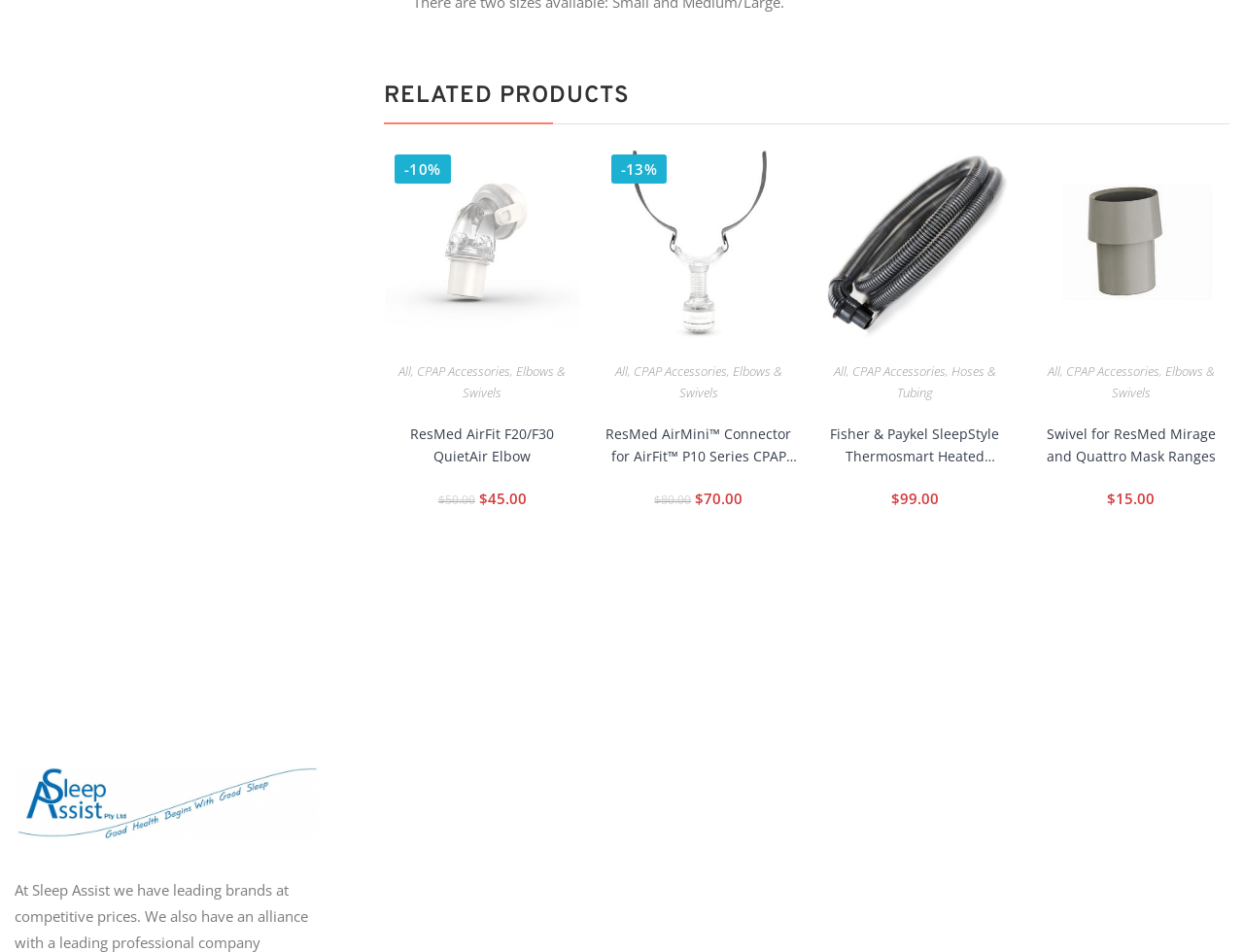Please answer the following question using a single word or phrase: 
What is the function of the button with the text ' QUICK VIEW'?

Quick View